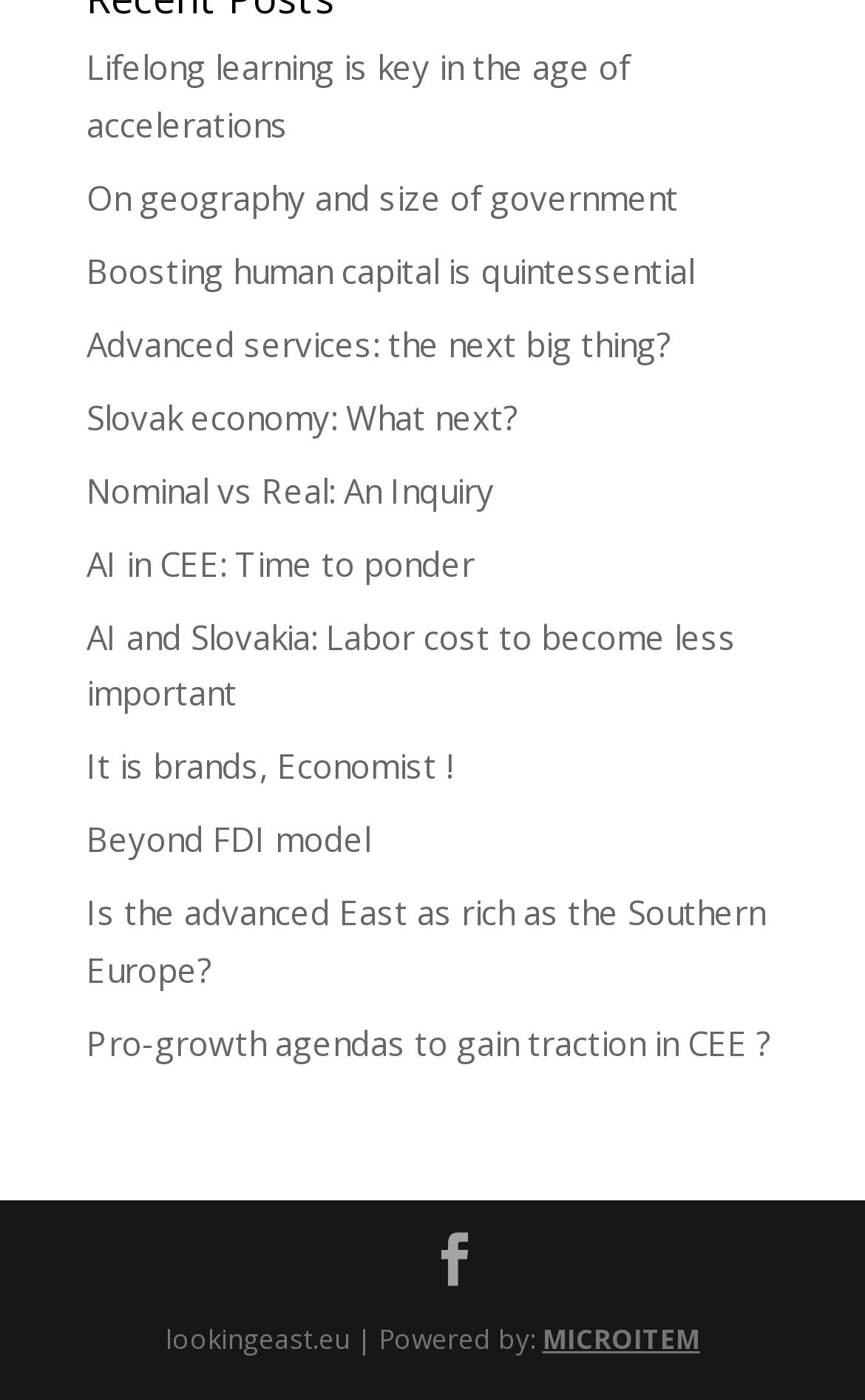Please identify the bounding box coordinates of the region to click in order to complete the task: "Visit the MICROITEM page". The coordinates must be four float numbers between 0 and 1, specified as [left, top, right, bottom].

[0.627, 0.943, 0.809, 0.969]